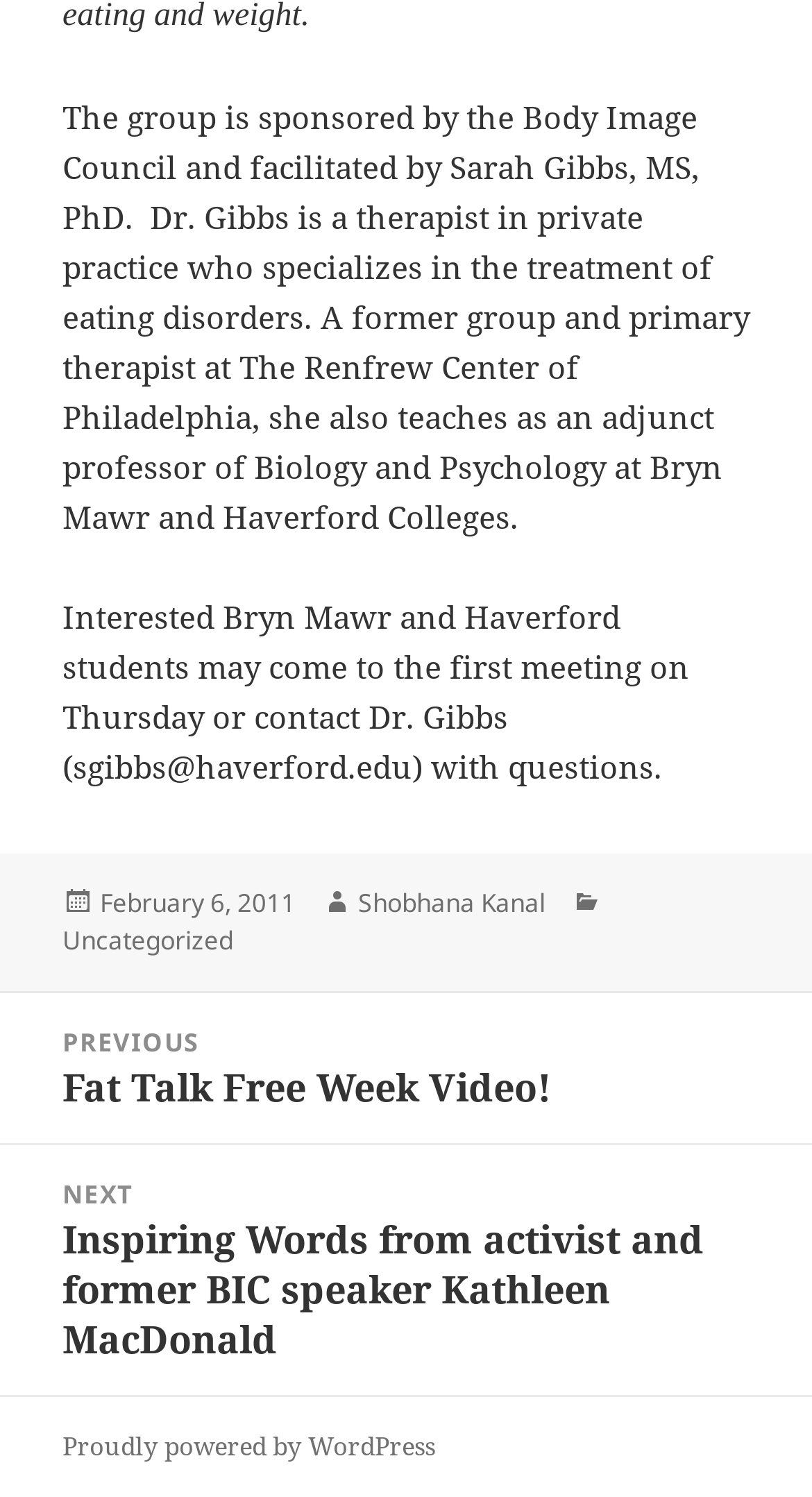Using the webpage screenshot, locate the HTML element that fits the following description and provide its bounding box: "Uncategorized".

[0.077, 0.617, 0.287, 0.642]